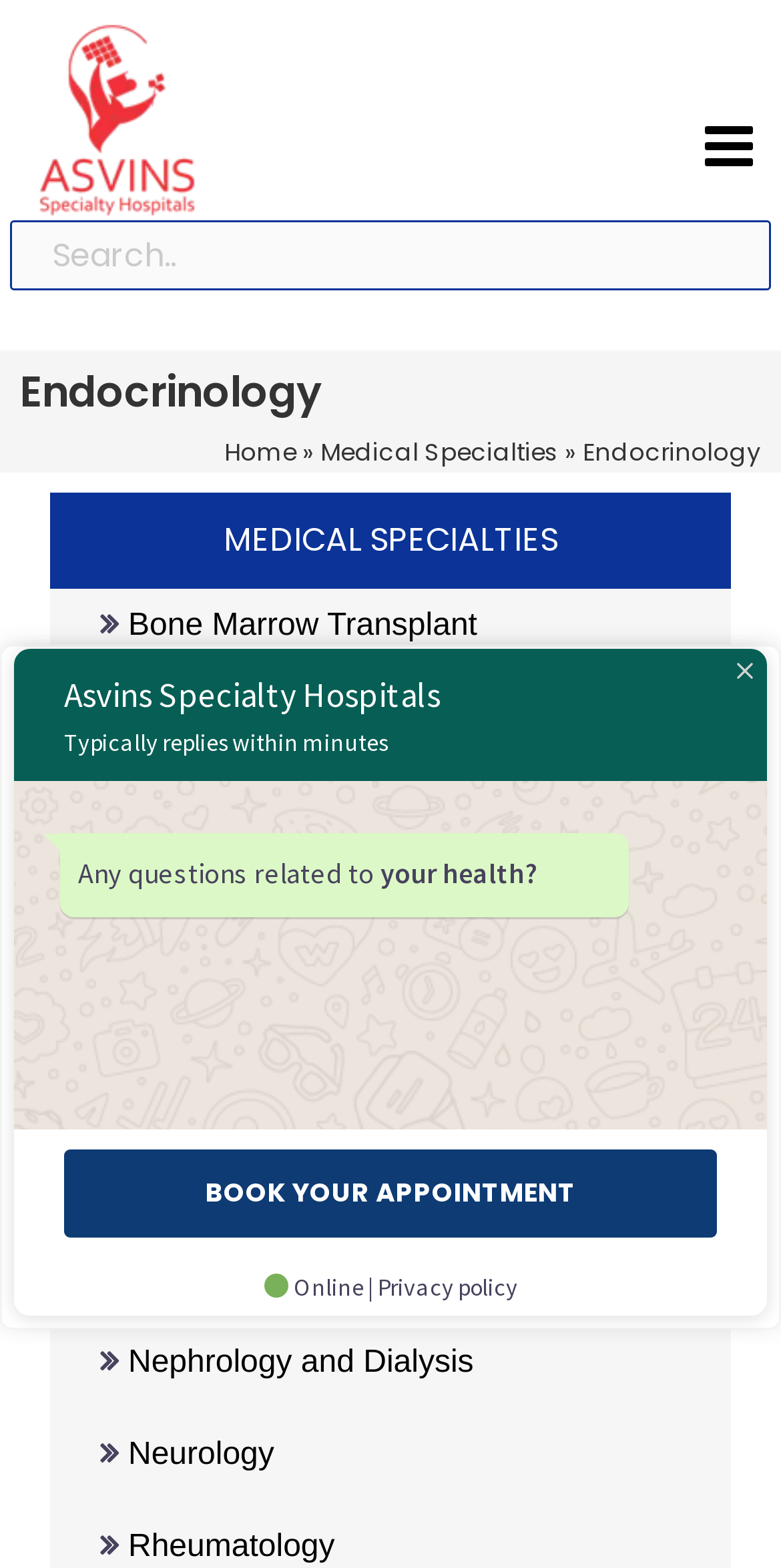Please locate the clickable area by providing the bounding box coordinates to follow this instruction: "Book an appointment".

[0.082, 0.733, 0.918, 0.789]